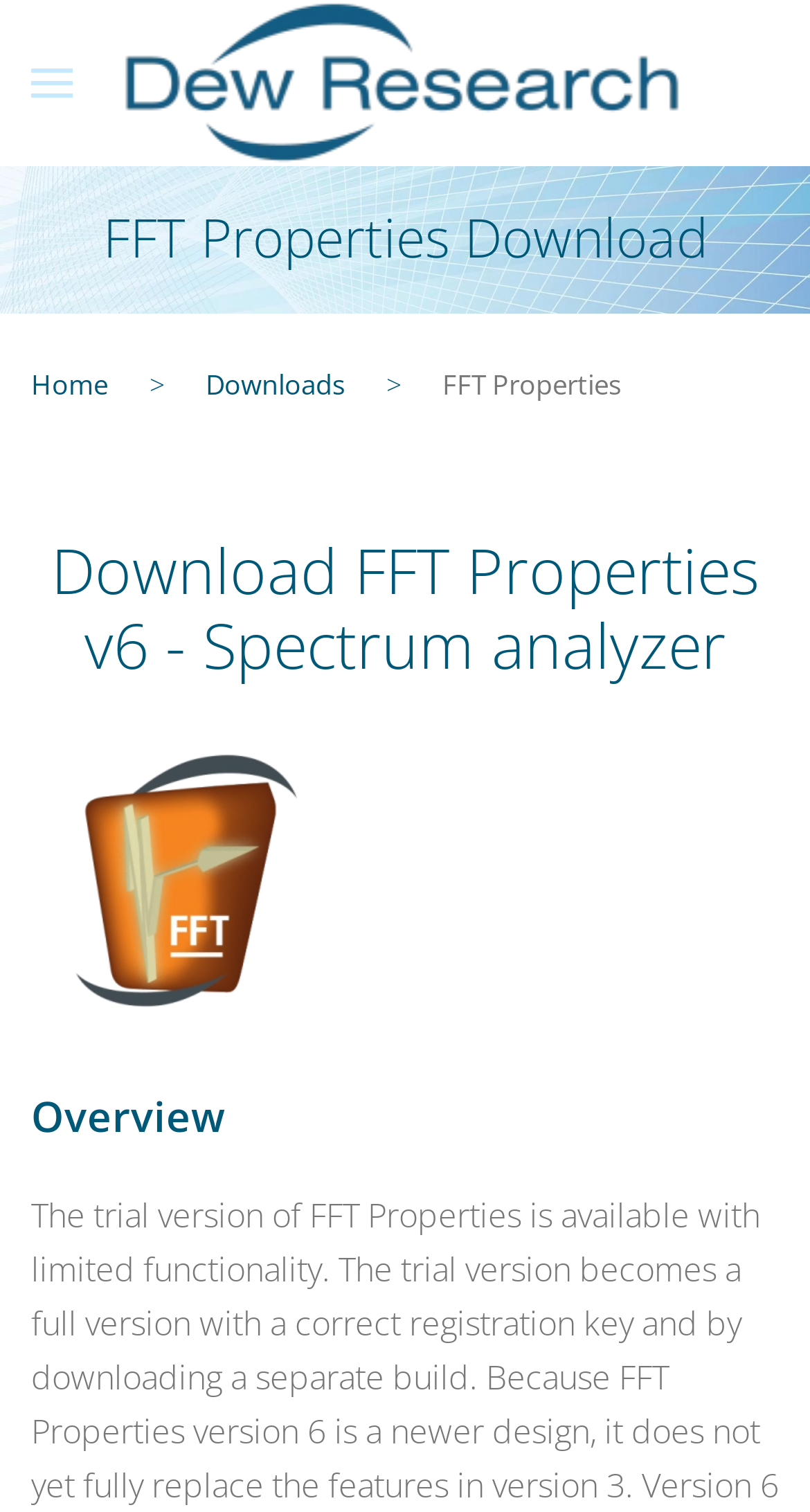Reply to the question below using a single word or brief phrase:
What is the version of FFT Properties being downloaded?

v6